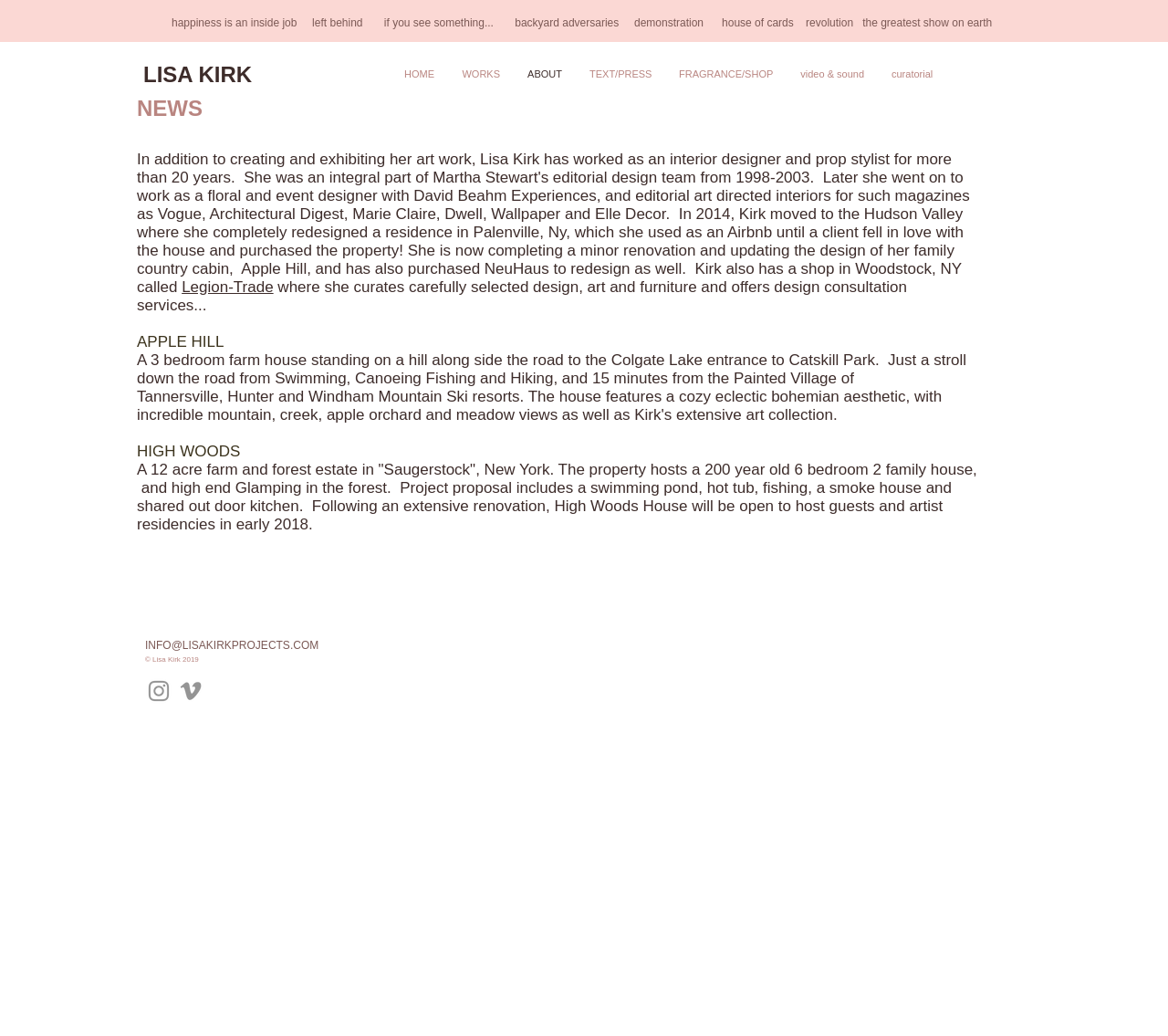Determine the bounding box coordinates of the target area to click to execute the following instruction: "view Lisa Kirk's Instagram profile."

[0.124, 0.654, 0.148, 0.68]